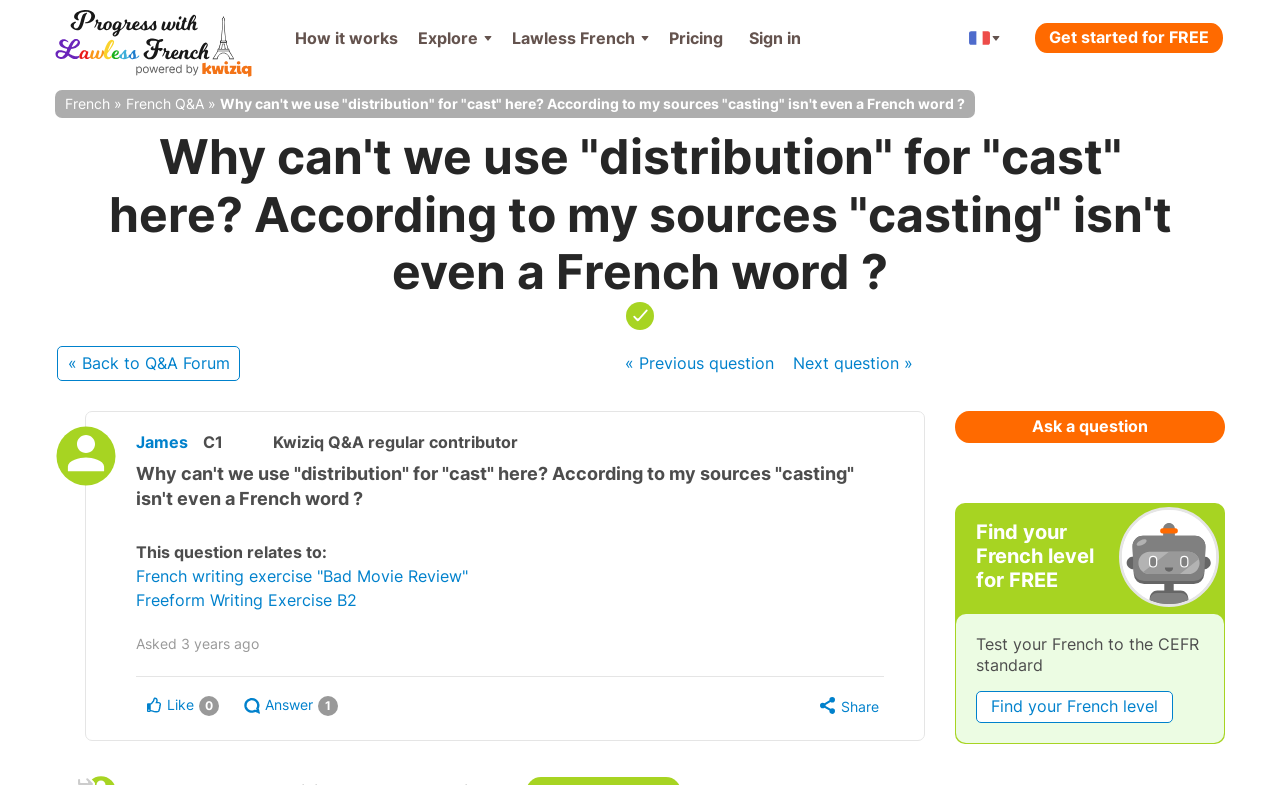Please provide a comprehensive response to the question below by analyzing the image: 
What is the date of the question?

The date of the question can be found by looking at the text 'Asked' and the generic element '19th March 2021' which is located near the question text and the user's profile information.